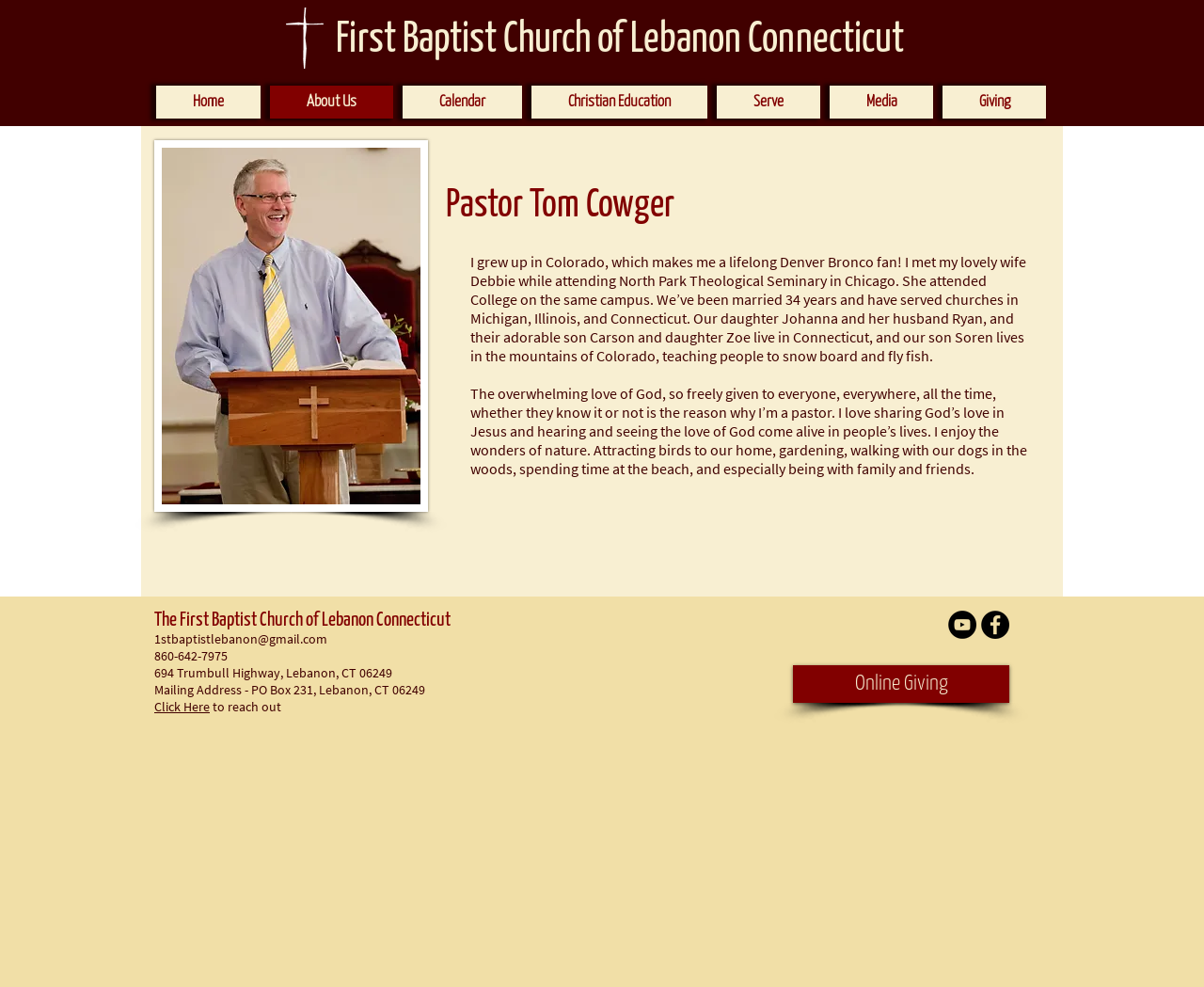Please provide a one-word or short phrase answer to the question:
What is the purpose of the pastor?

Sharing God's love